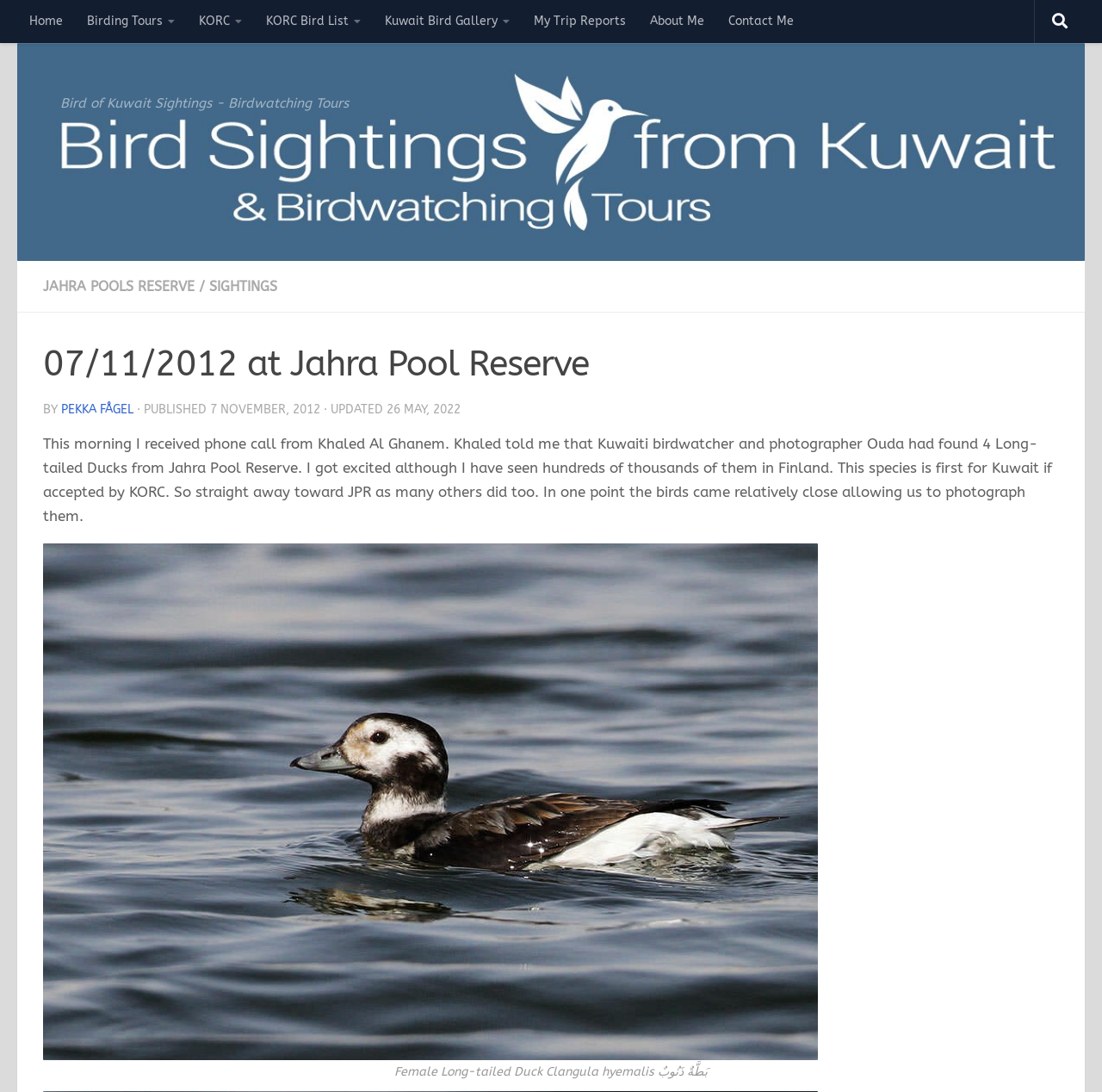Use the information in the screenshot to answer the question comprehensively: Who is the author of the blog post?

The answer can be found in the 'BY' section of the webpage, where it says 'BY PEKKA FÅGEL'.